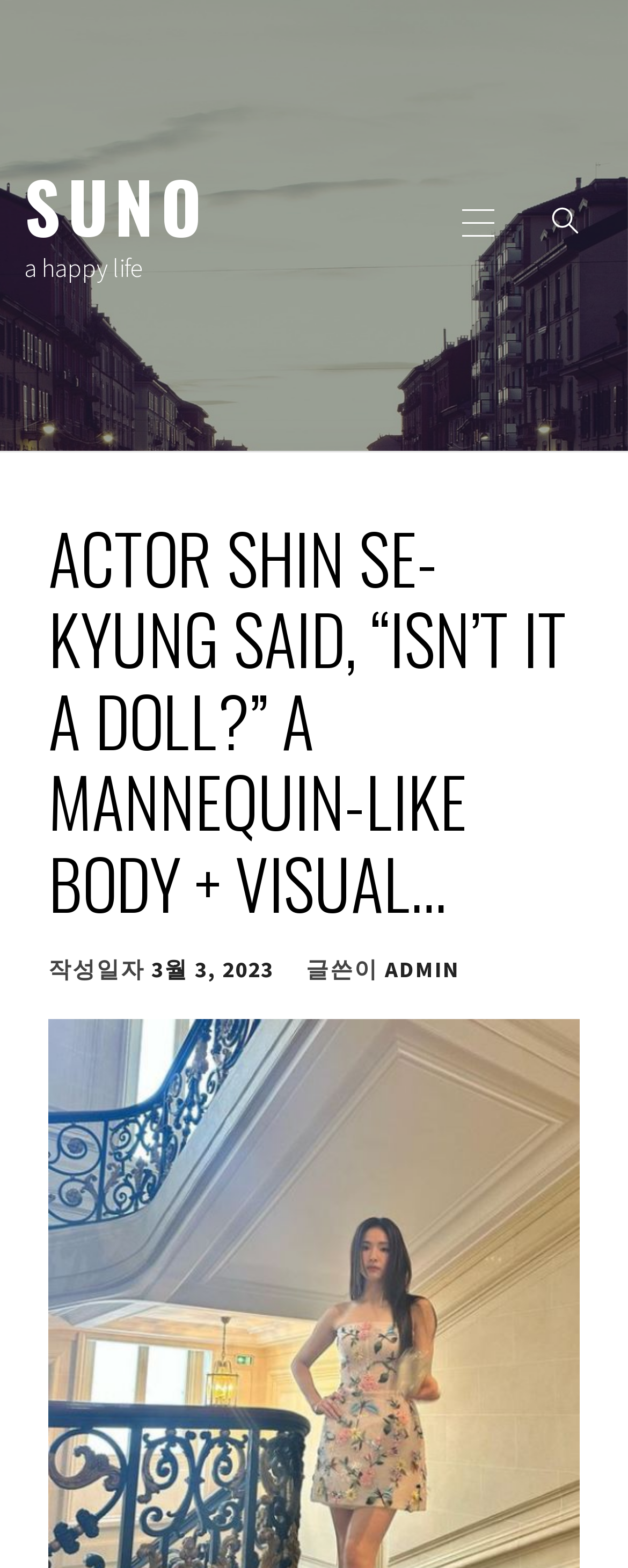What is the name of the actor mentioned?
Give a single word or phrase as your answer by examining the image.

Shin Se-kyung